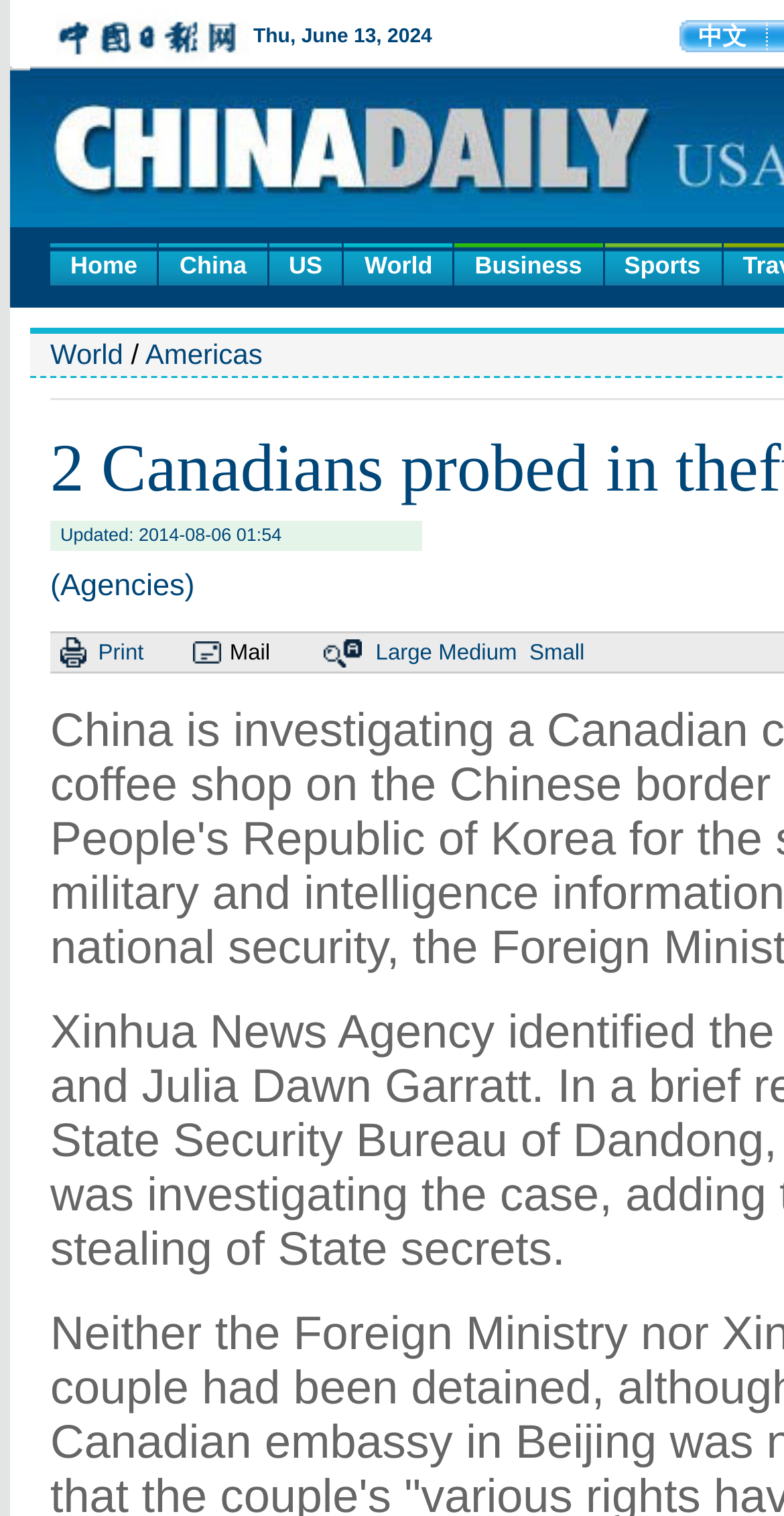Locate the bounding box of the UI element with the following description: "Americas".

[0.185, 0.223, 0.335, 0.244]